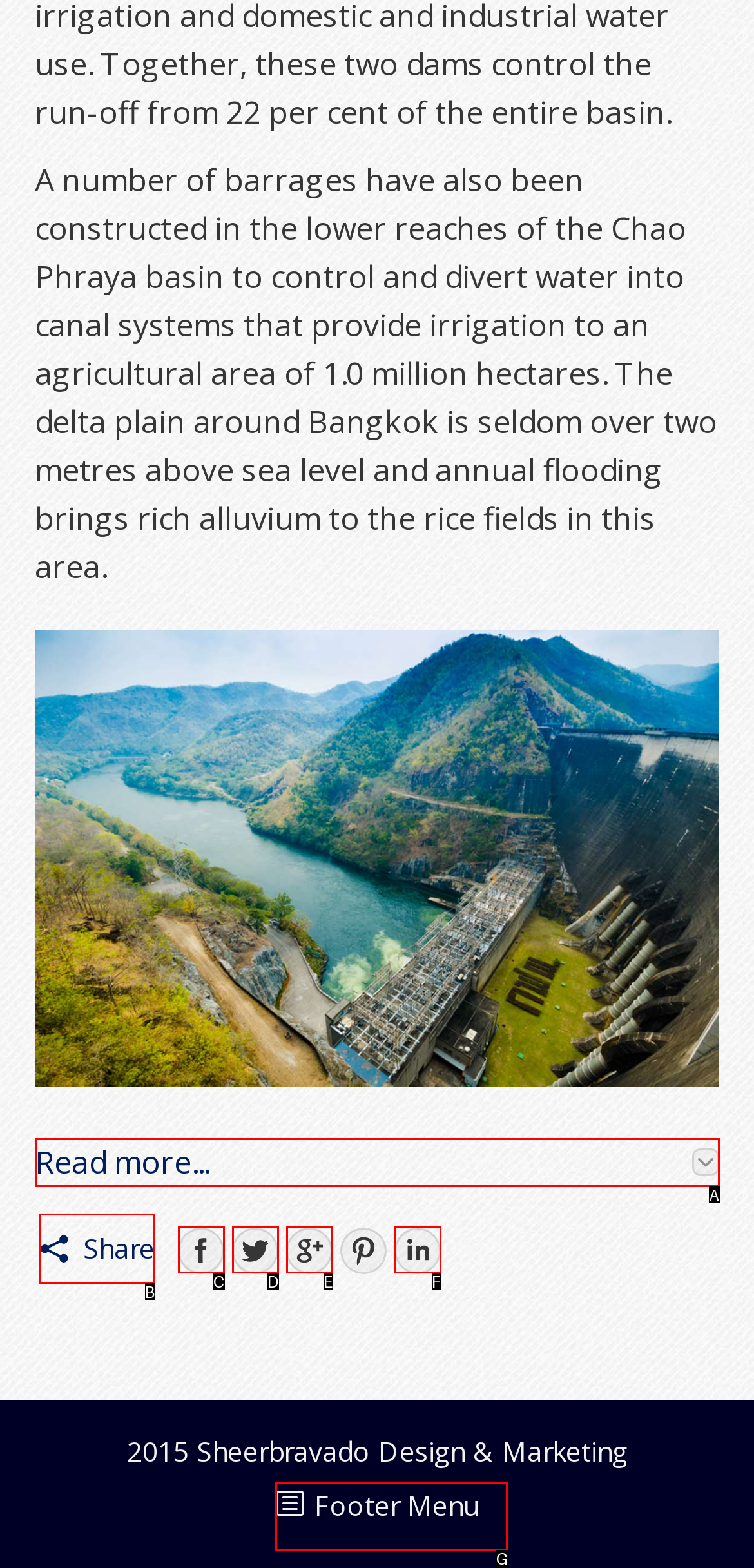Given the description: Read more...
Identify the letter of the matching UI element from the options.

A